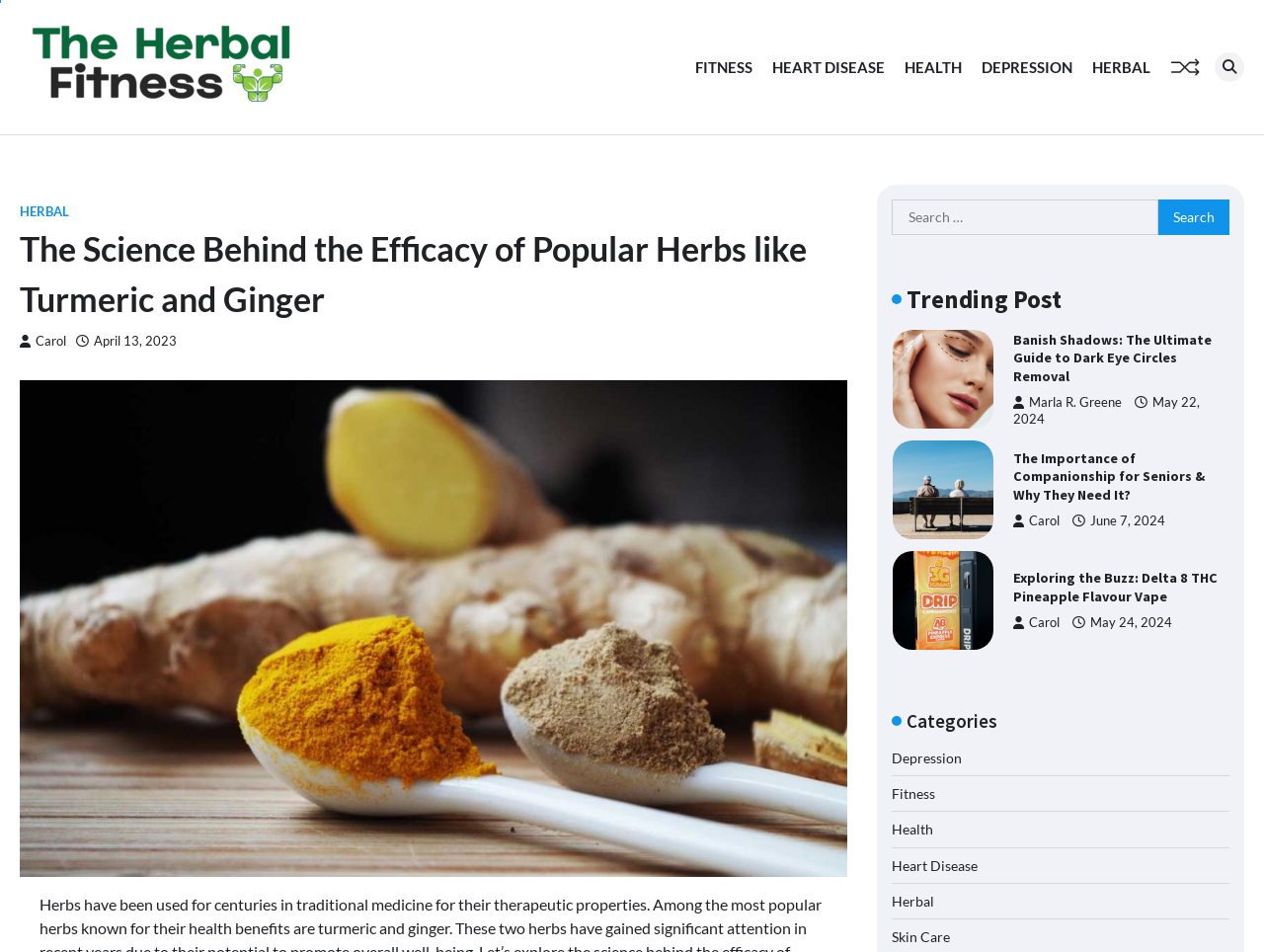Create a detailed narrative describing the layout and content of the webpage.

The webpage appears to be a blog or article page focused on herbal fitness, with a prominent header section at the top. The header features a logo image and a link to "The Herbal Fitness" on the top-left, followed by a row of links to various categories such as "FITNESS", "HEART DISEASE", "HEALTH", "DEPRESSION", and "HERBAL" on the top-right.

Below the header, there is a search bar with a search button on the right, allowing users to search for specific content on the website. 

The main content area is divided into two sections. On the left, there is a heading "The Science Behind the Efficacy of Popular Herbs like Turmeric and Ginger" followed by a brief author information and a date. 

On the right, there is a section titled "Trending Post" featuring three article previews with images, headings, and brief information about the authors and dates. The articles are titled "The Ultimate Guide to Dark Eye Circles Removal", "The Importance of Companionship for Seniors & Why They Need It?", and "Exploring the Buzz: Delta 8 THC Pineapple Flavour Vape". 

At the bottom of the page, there is a "Categories" section with links to various categories such as "Depression", "Fitness", "Health", "Heart Disease", "Herbal", and "Skin Care".